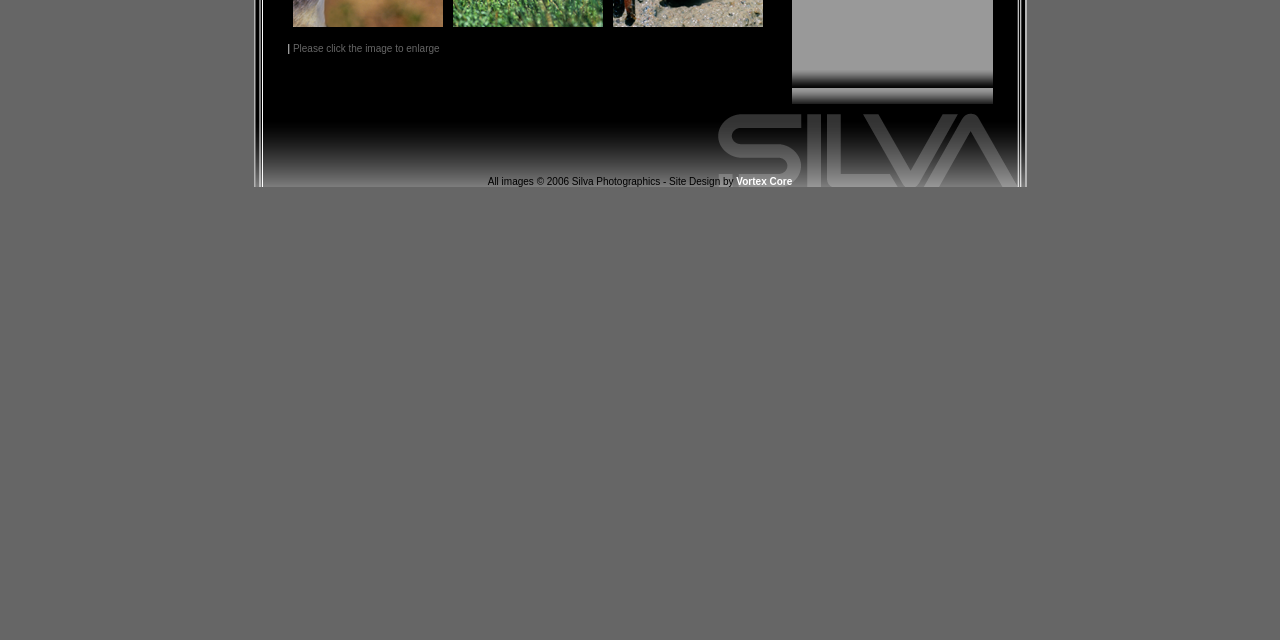Bounding box coordinates are specified in the format (top-left x, top-left y, bottom-right x, bottom-right y). All values are floating point numbers bounded between 0 and 1. Please provide the bounding box coordinate of the region this sentence describes: title="Red Soldier Crab"

[0.479, 0.027, 0.596, 0.045]